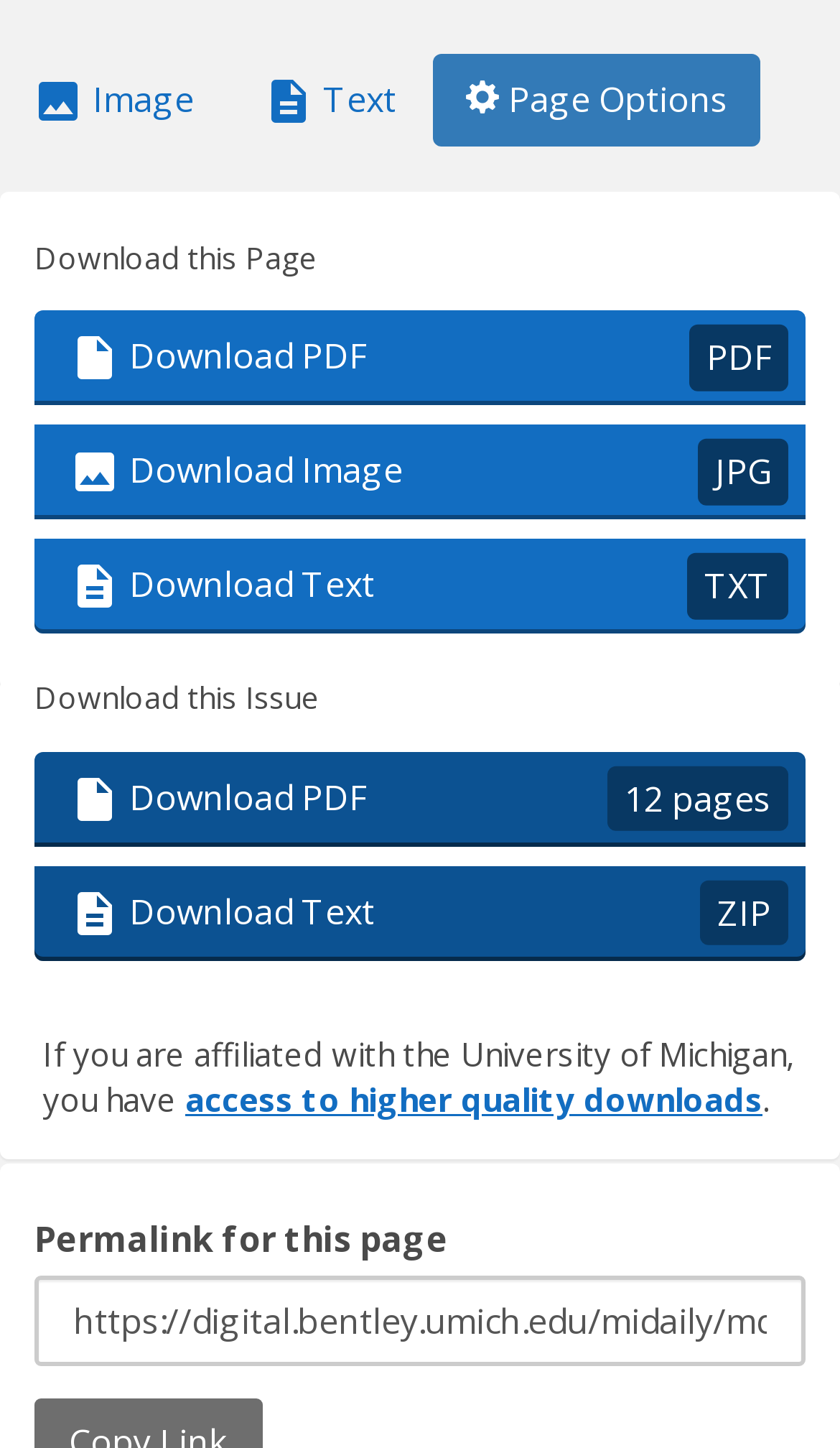Please mark the bounding box coordinates of the area that should be clicked to carry out the instruction: "Download PDF".

[0.041, 0.215, 0.959, 0.28]